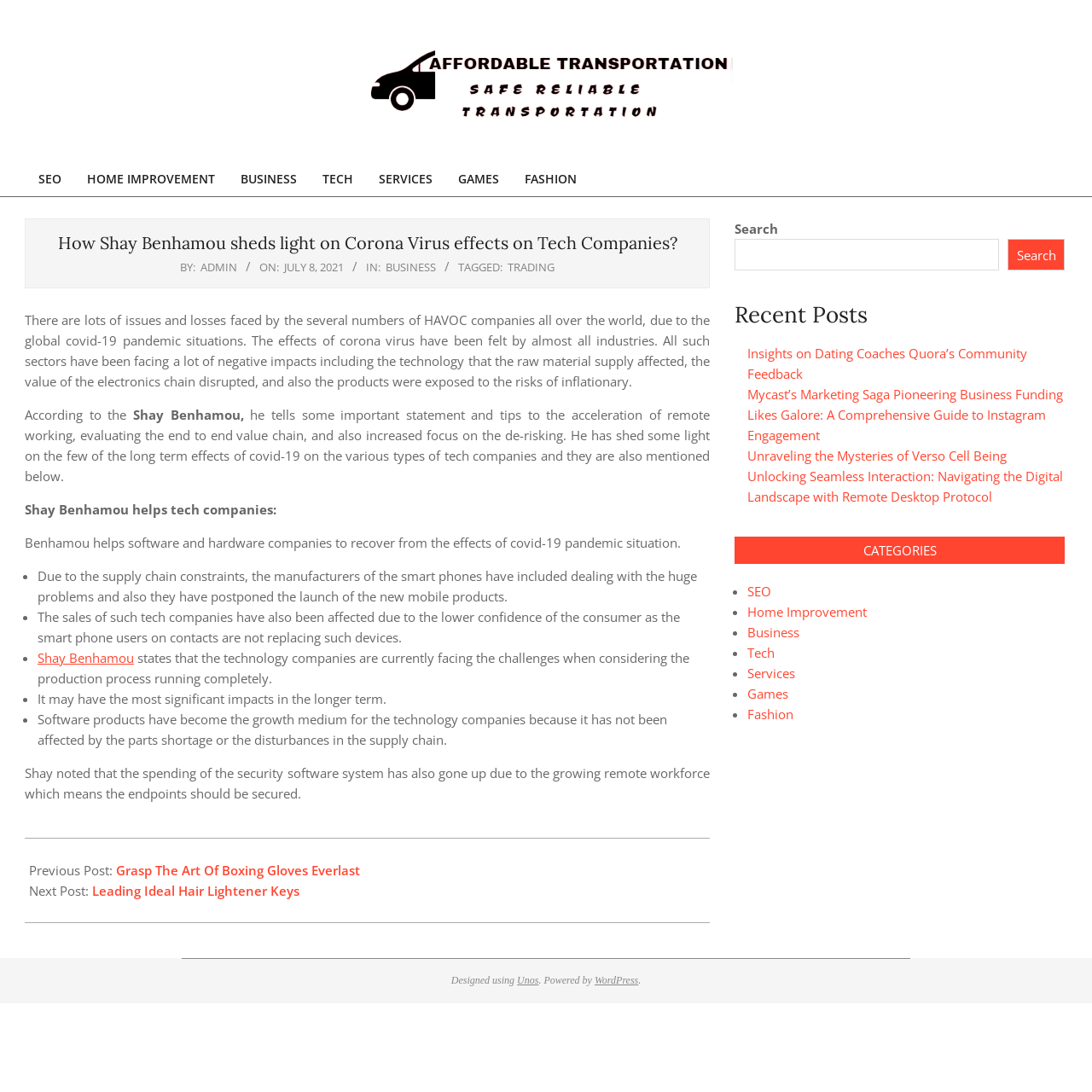Determine the bounding box for the described HTML element: "Leading Ideal Hair Lightener Keys". Ensure the coordinates are four float numbers between 0 and 1 in the format [left, top, right, bottom].

[0.084, 0.808, 0.274, 0.823]